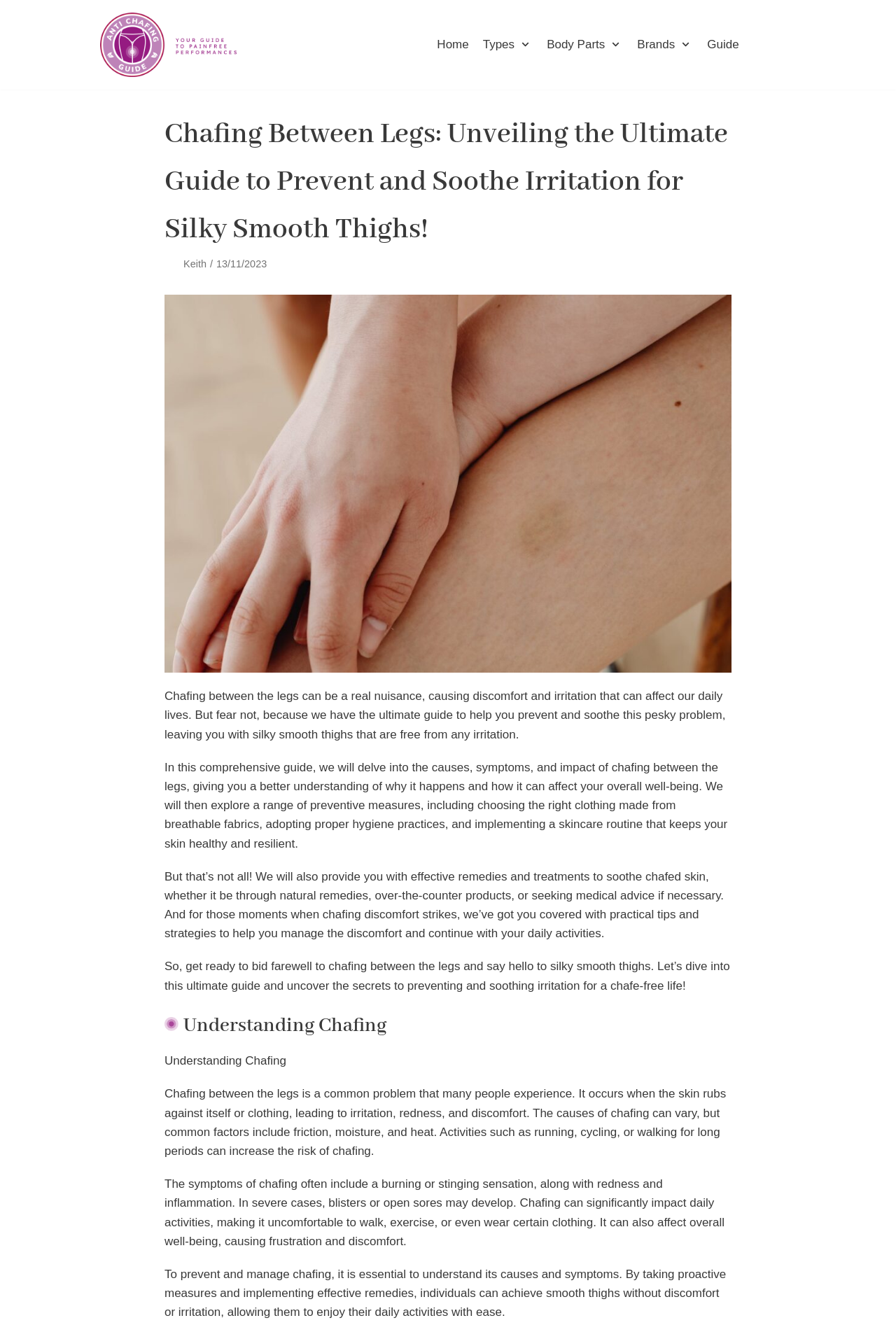What is the purpose of the guide?
Carefully analyze the image and provide a thorough answer to the question.

The purpose of the guide is to help individuals prevent and soothe chafing between the legs, allowing them to enjoy their daily activities with ease and comfort, as stated in the introductory paragraph.